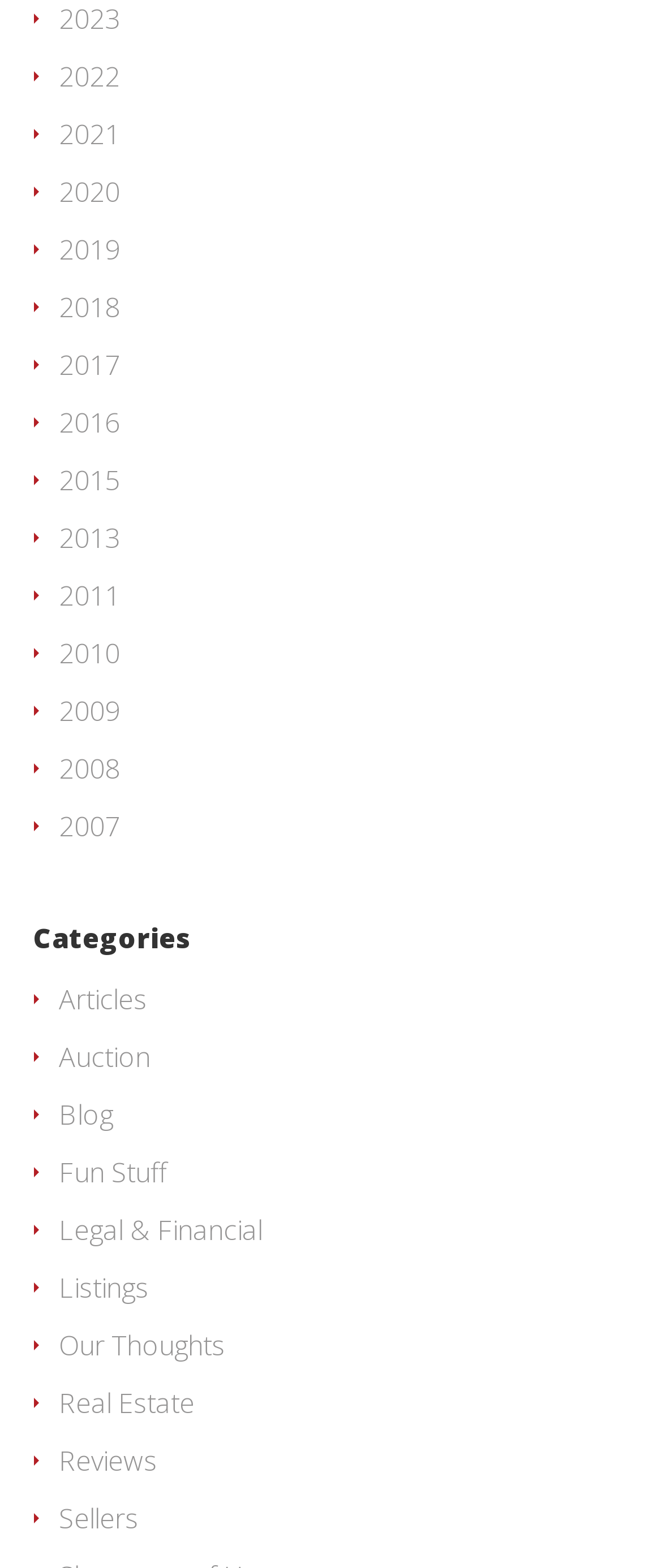Please find the bounding box coordinates of the clickable region needed to complete the following instruction: "Read blog posts". The bounding box coordinates must consist of four float numbers between 0 and 1, i.e., [left, top, right, bottom].

[0.088, 0.698, 0.171, 0.722]